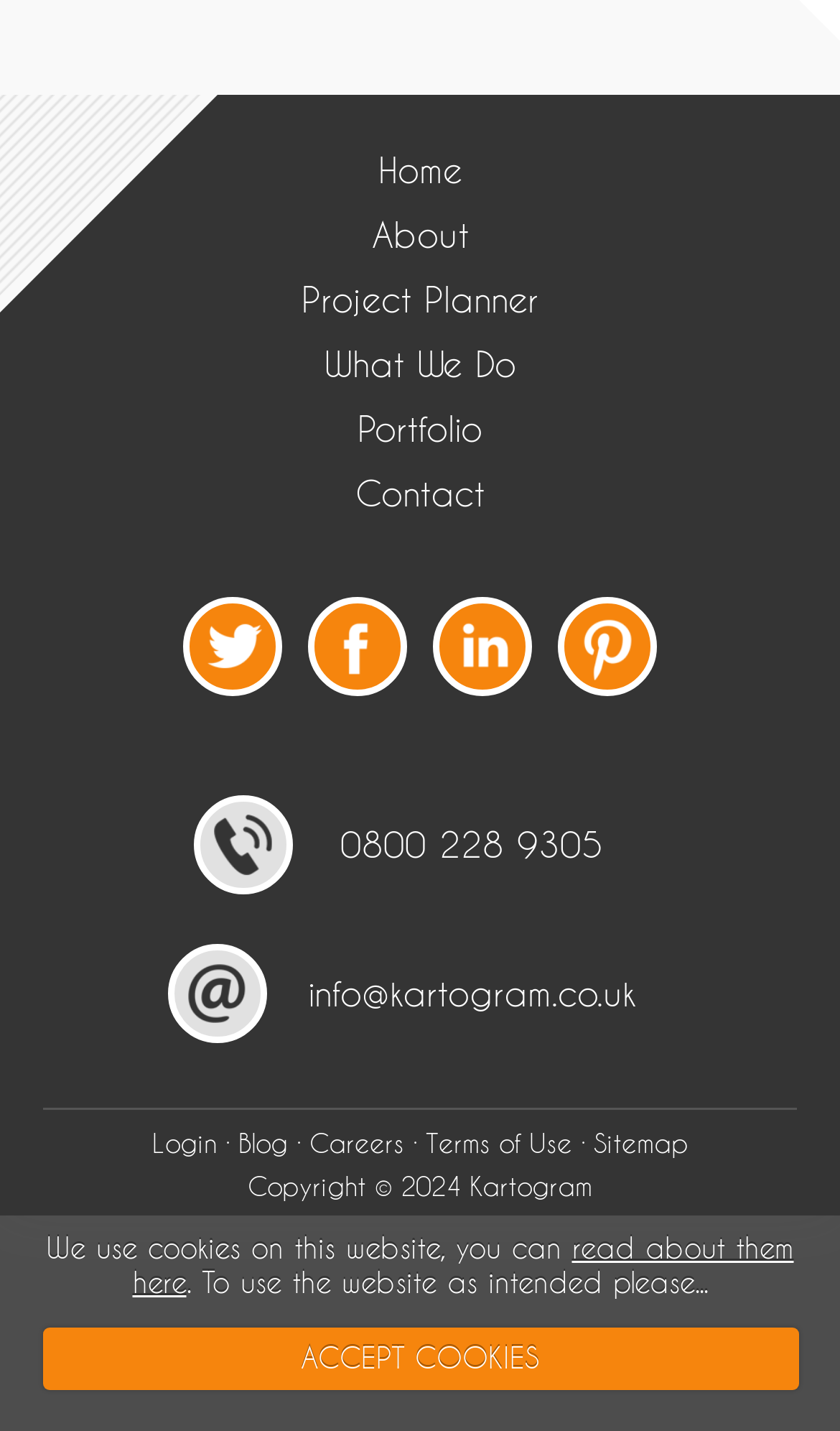Please identify the bounding box coordinates of the area that needs to be clicked to follow this instruction: "go to home page".

[0.0, 0.096, 1.0, 0.142]